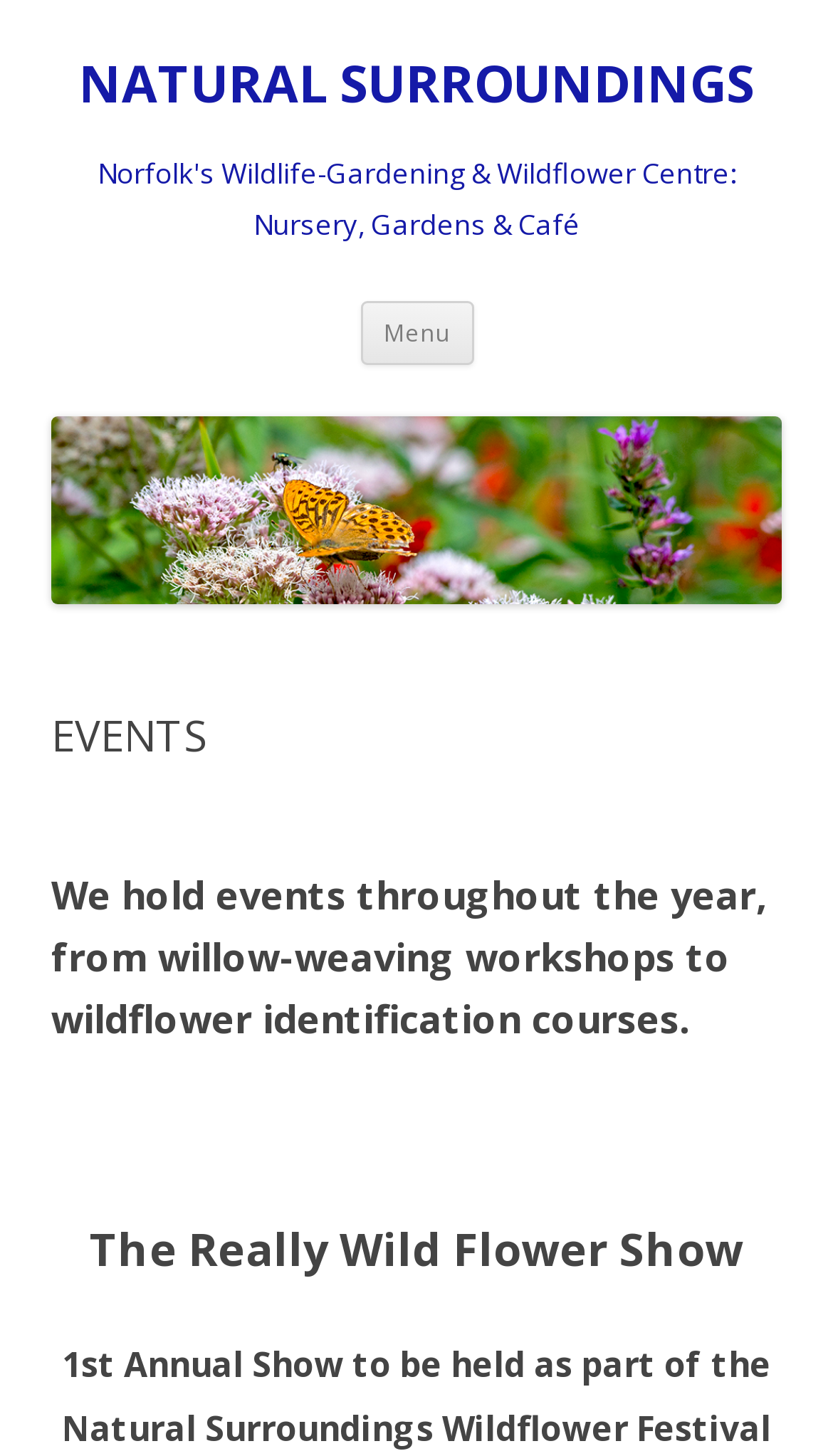Please locate the UI element described by "Menu" and provide its bounding box coordinates.

[0.432, 0.207, 0.568, 0.25]